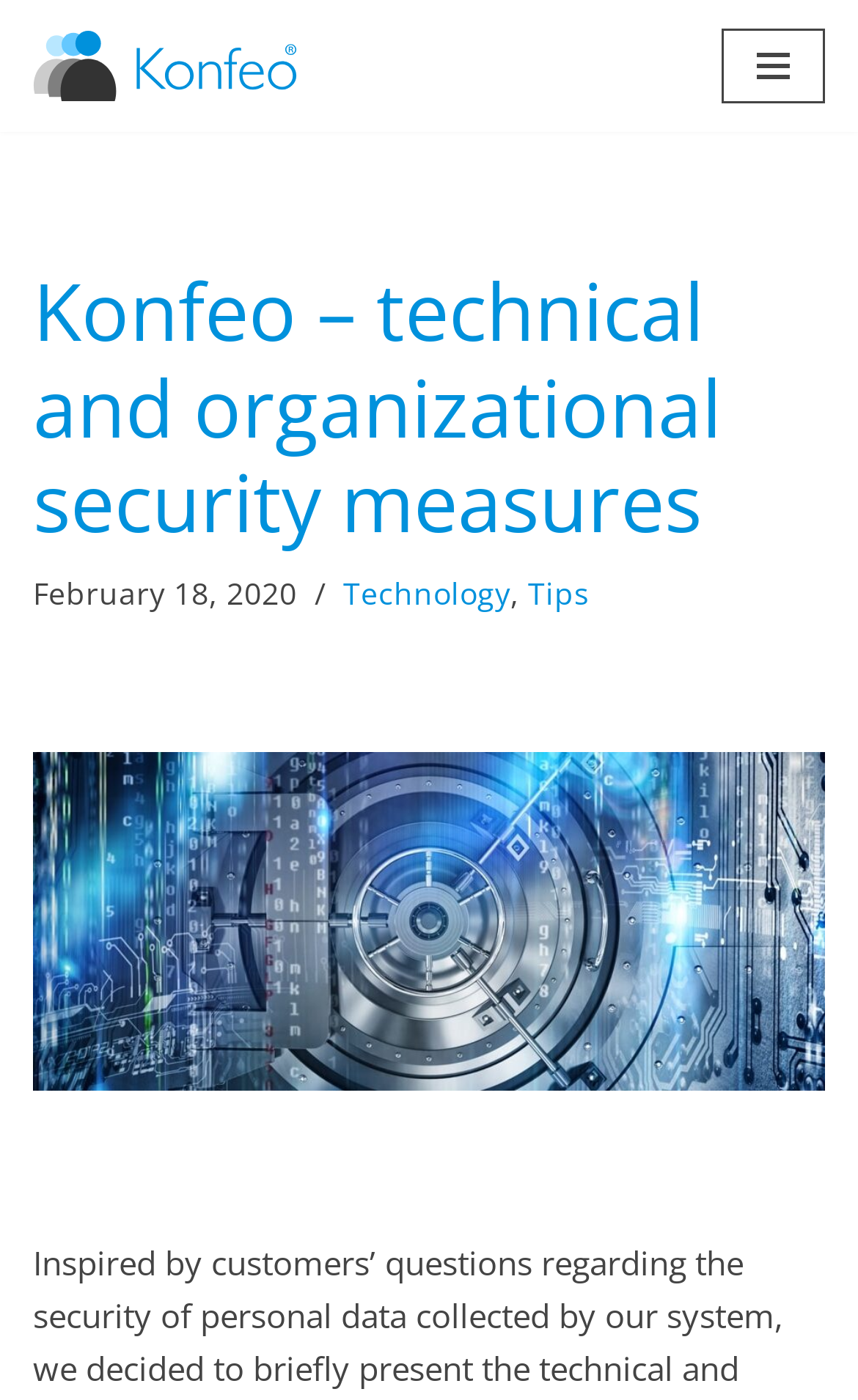Using the details from the image, please elaborate on the following question: What is the name of the software mentioned on the webpage?

I found the name of the software by looking at the link element at the top of the webpage, which reads 'The fastest online event registration software | Konfeo Software for selling tickets for conferences and training'. The software name is 'Konfeo'.